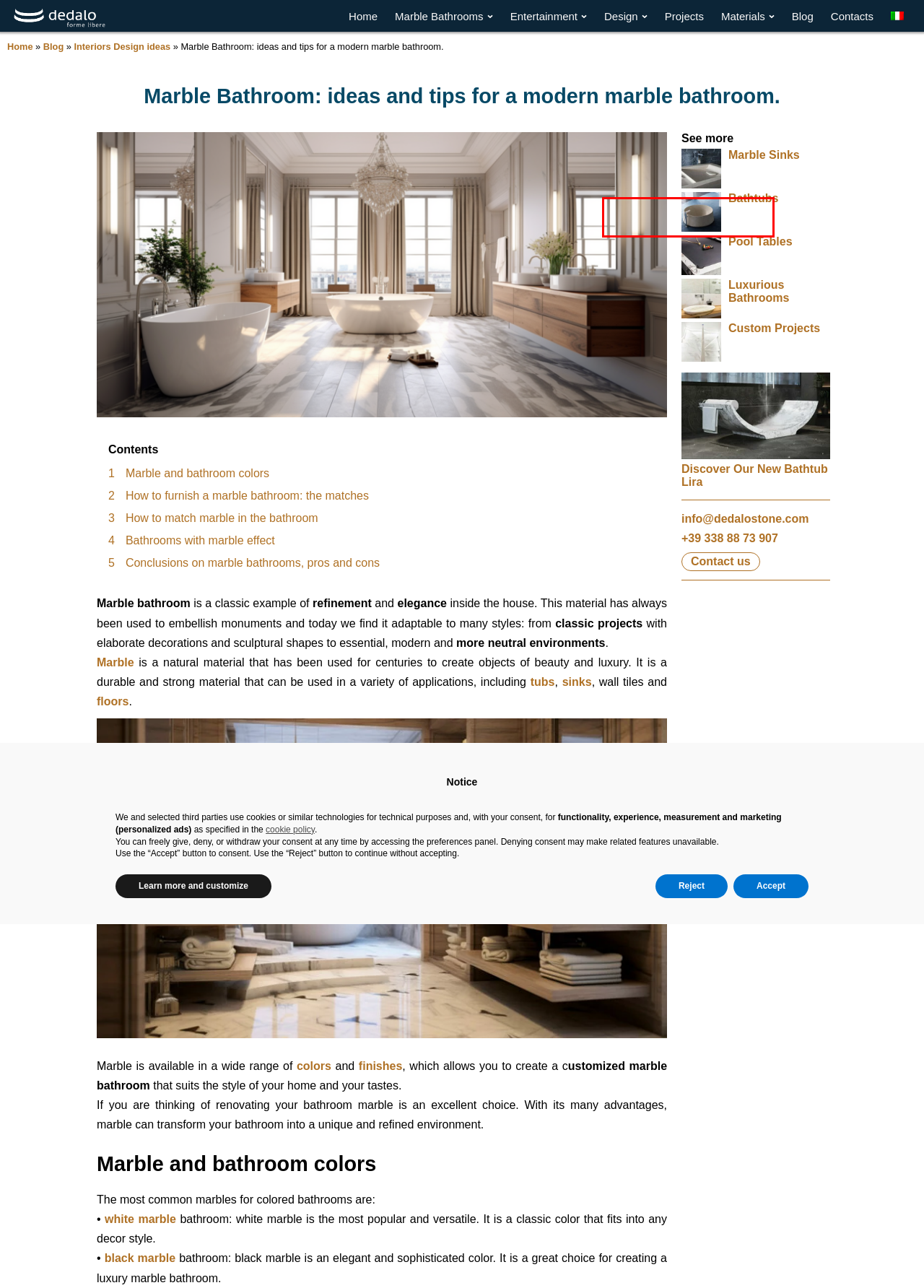Review the screenshot of a webpage which includes a red bounding box around an element. Select the description that best fits the new webpage once the element in the bounding box is clicked. Here are the candidates:
A. Marble Sinks to furnish modern Luxurious Bathrooms - Dedalo Stone
B. Interior design with marble - Services for custom projects - Dedalo Stone
C. How our Team of Architects and Designers works - Dedalo Stone
D. Marble Pool Tables handcrafted in Carrara, Italy - Dedalo Stone
E. White Marble - Dedalo Stone
F. Natural Stone and Marble Jewelry - Necklaces, Earrings - Dedalo Stone
G. Ping Pong Table - Dedalo Stone
H. Entertainment - Dedalo Stone

F